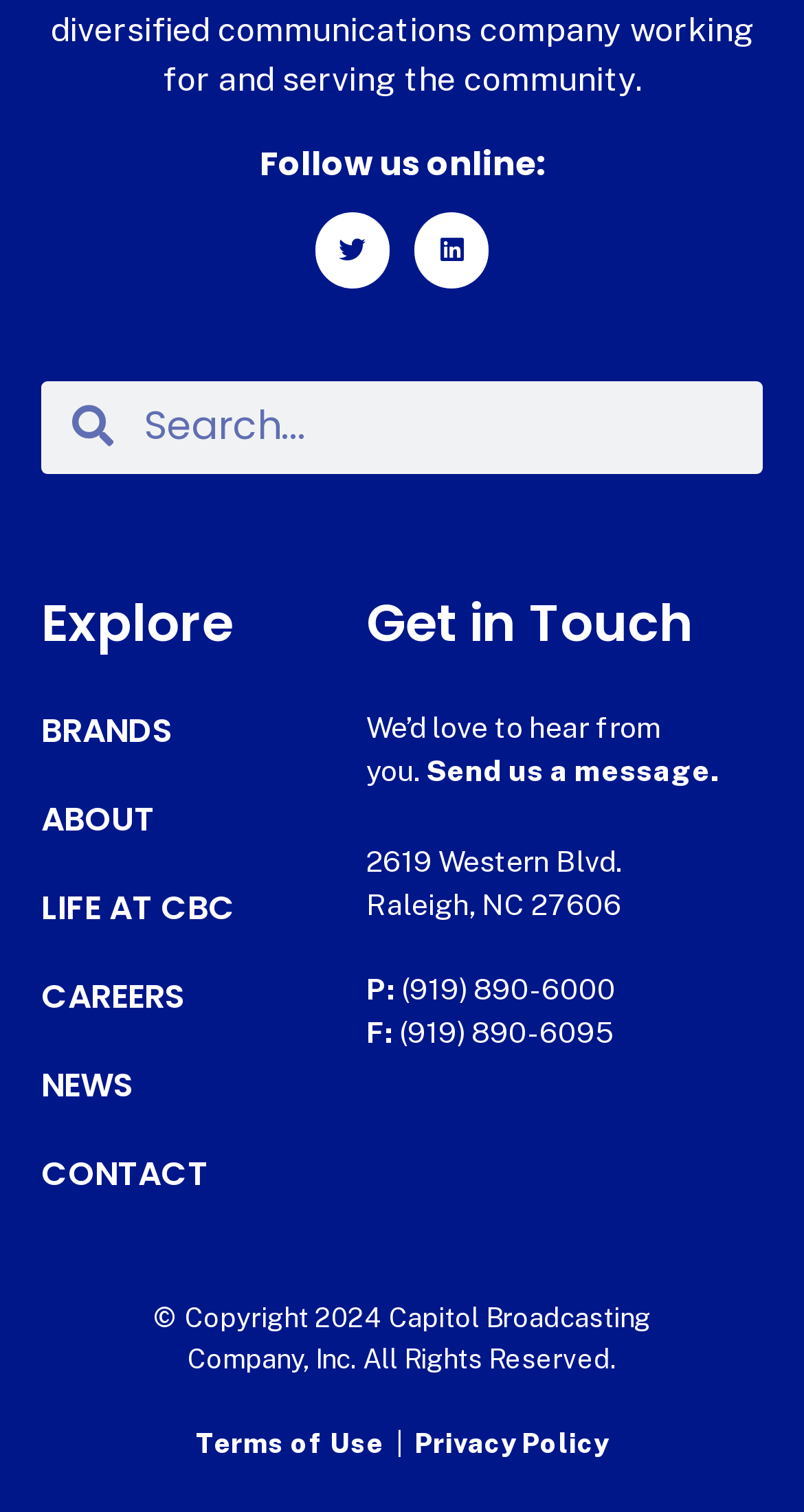Select the bounding box coordinates of the element I need to click to carry out the following instruction: "Search for something".

[0.051, 0.252, 0.949, 0.313]